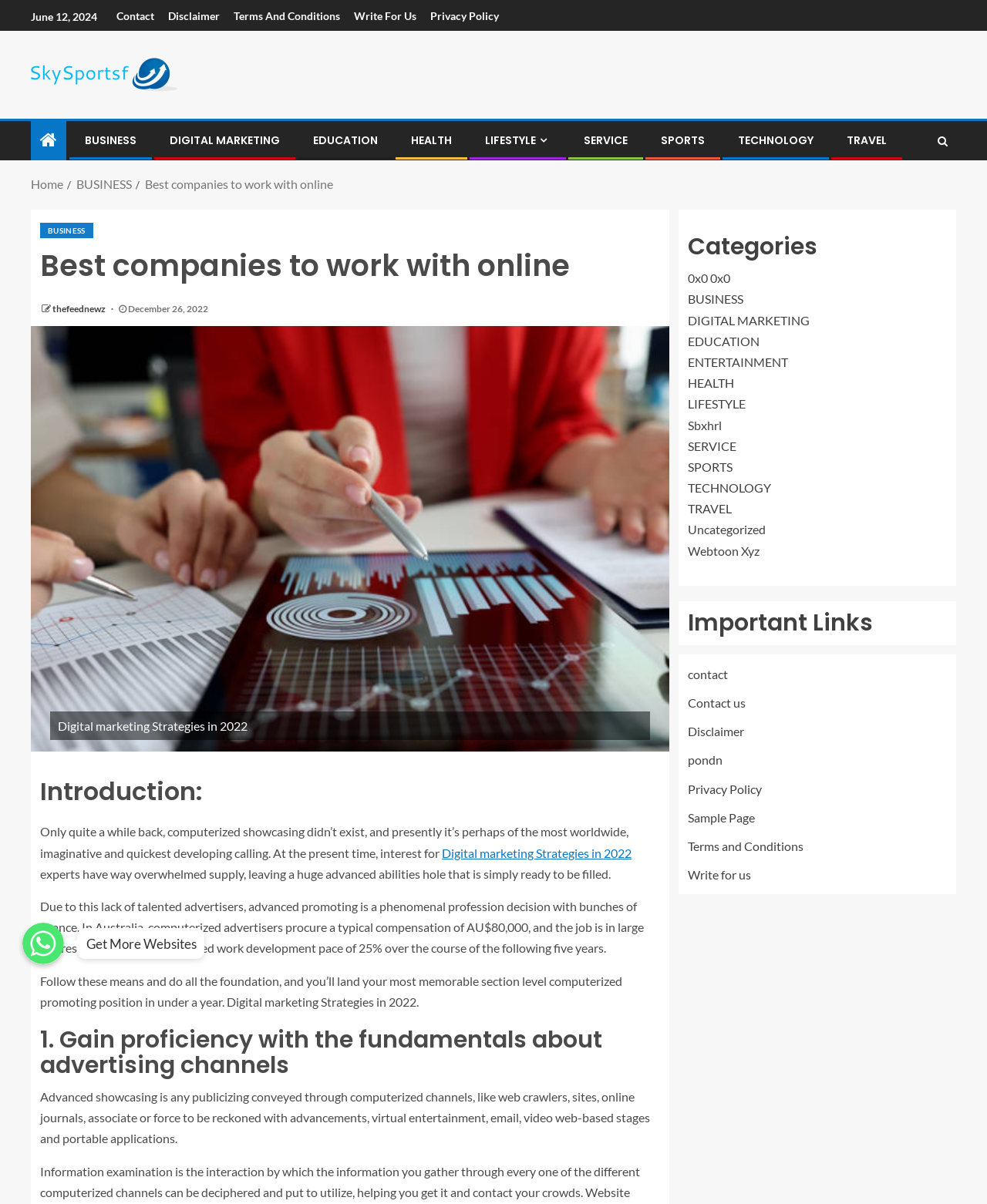What is the category of the article on the webpage?
Give a one-word or short-phrase answer derived from the screenshot.

BUSINESS